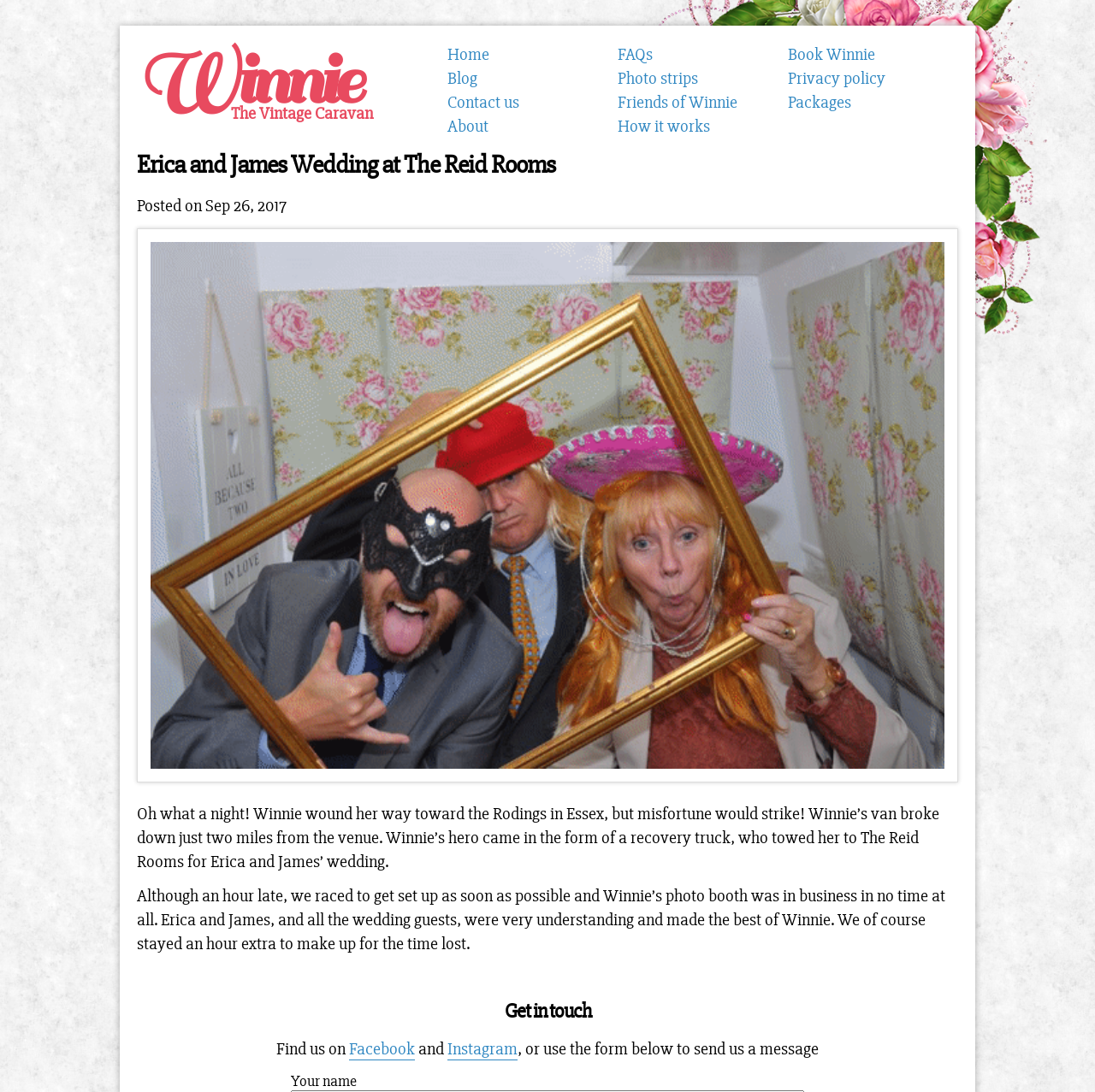What is the date of the wedding?
Using the image, provide a concise answer in one word or a short phrase.

Sep 26, 2017